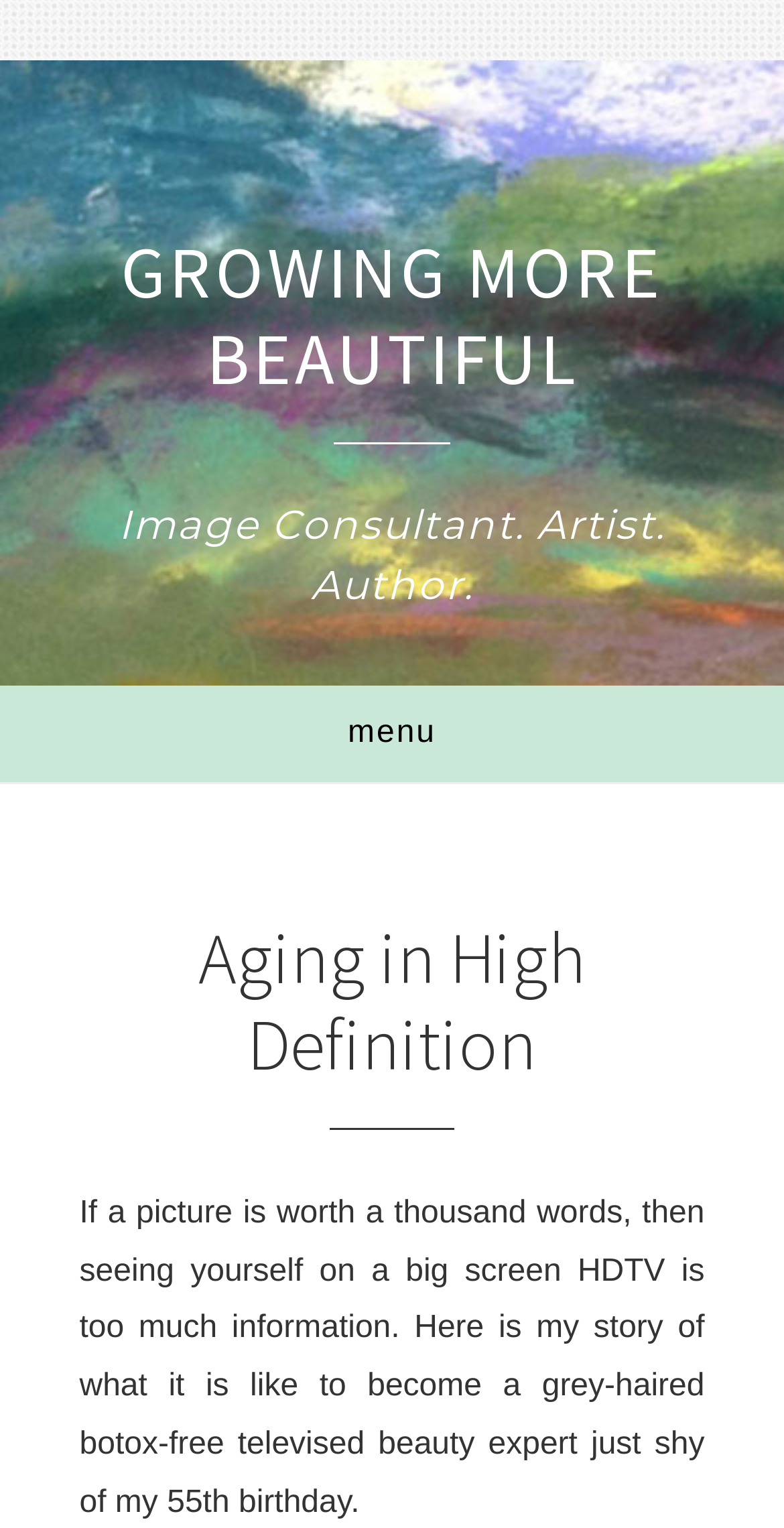What is the headline of the webpage?

GROWING MORE BEAUTIFUL